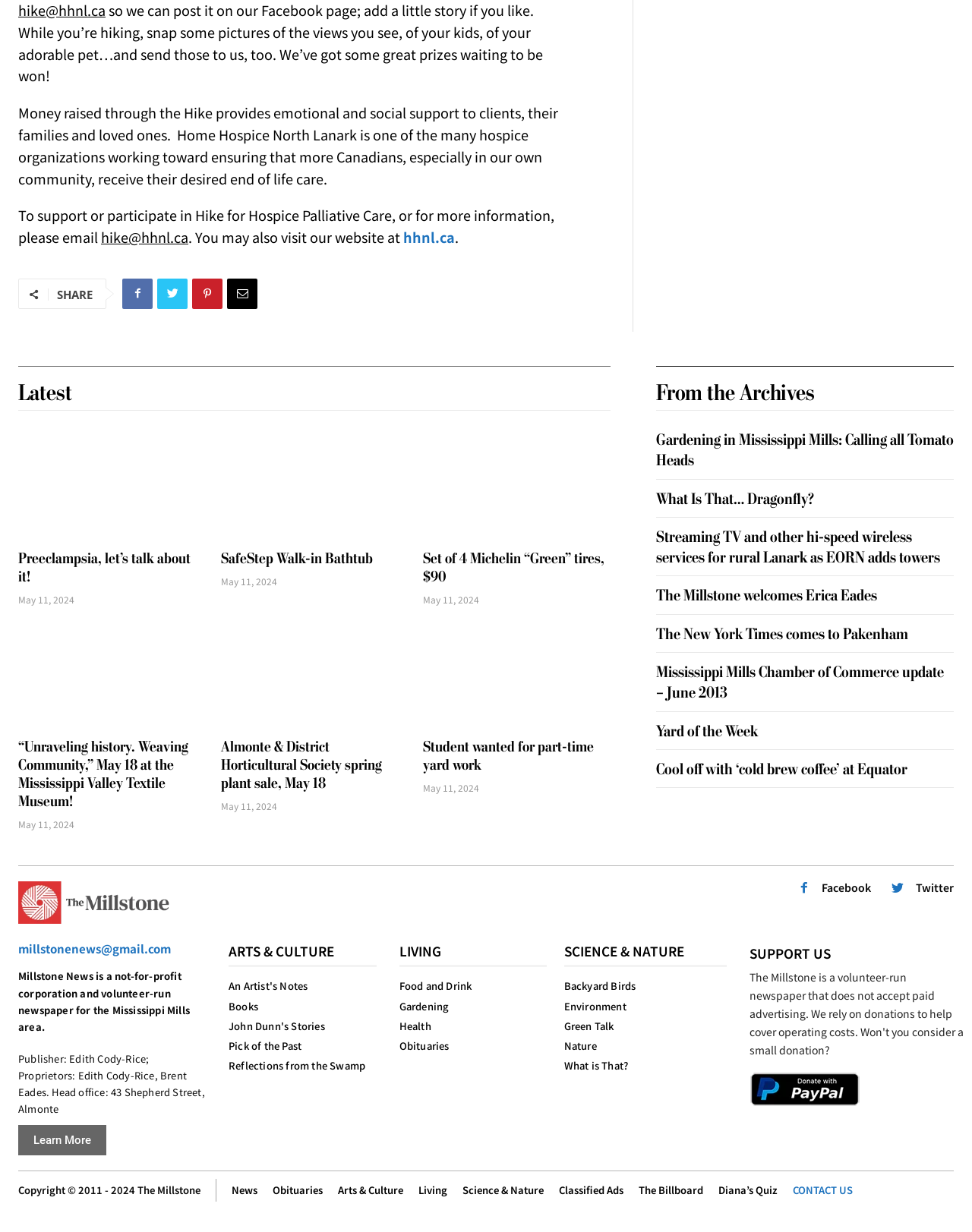Find the bounding box coordinates for the area that must be clicked to perform this action: "Learn more about the Hike for Hospice Palliative Care".

[0.019, 0.913, 0.109, 0.938]